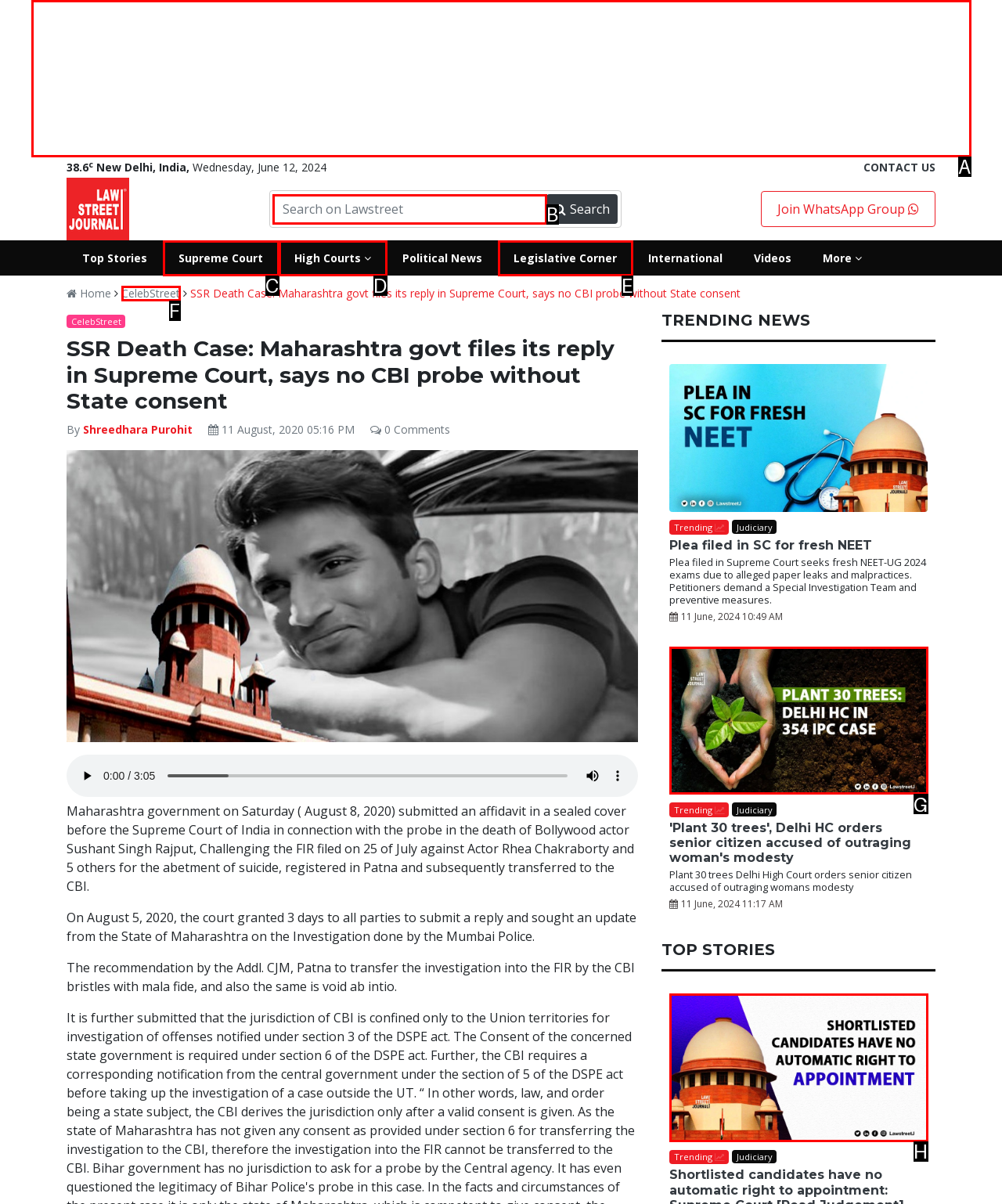Find the option that aligns with: parent_node: Search placeholder="Search on Lawstreet"
Provide the letter of the corresponding option.

B